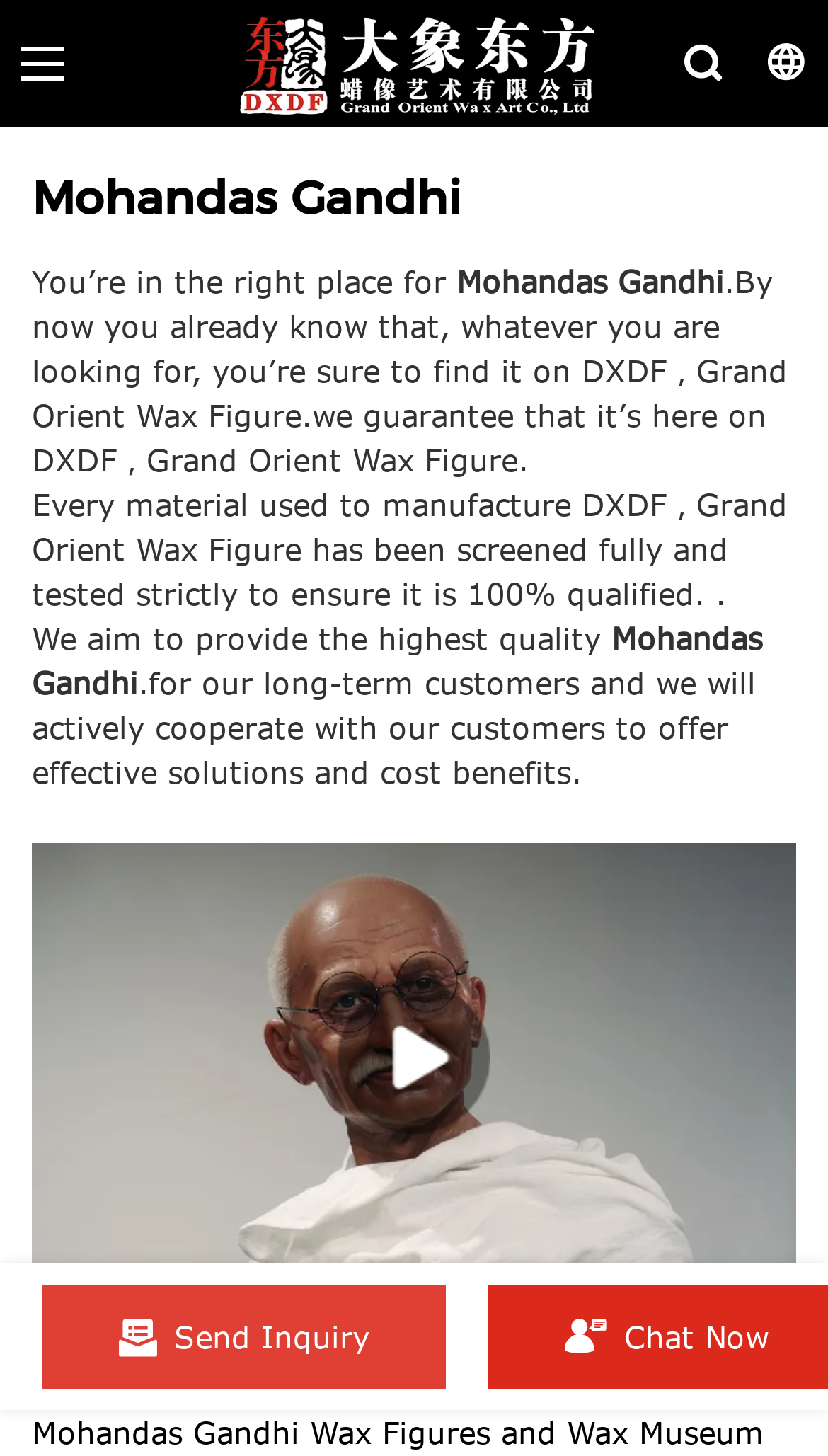Using the provided description: "Send Inquiry", find the bounding box coordinates of the corresponding UI element. The output should be four float numbers between 0 and 1, in the format [left, top, right, bottom].

[0.051, 0.882, 0.538, 0.954]